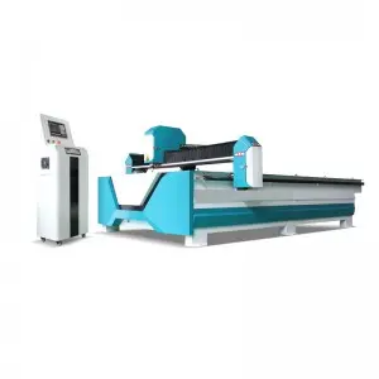What is the purpose of the control panel?
Answer the question with a single word or phrase, referring to the image.

User-friendly operation